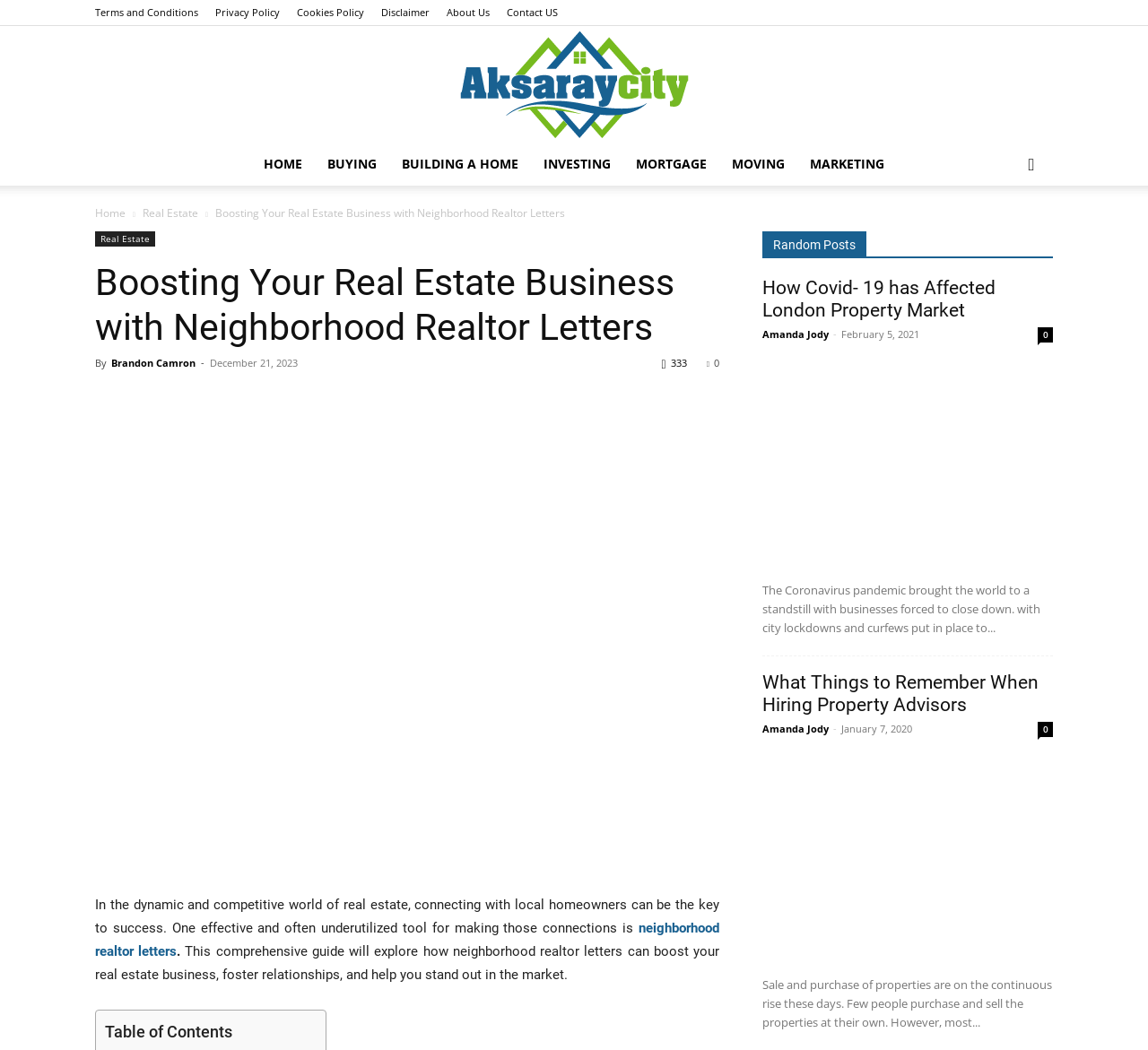Identify the bounding box coordinates for the UI element described as follows: "Facebook". Ensure the coordinates are four float numbers between 0 and 1, formatted as [left, top, right, bottom].

[0.006, 0.879, 0.058, 0.913]